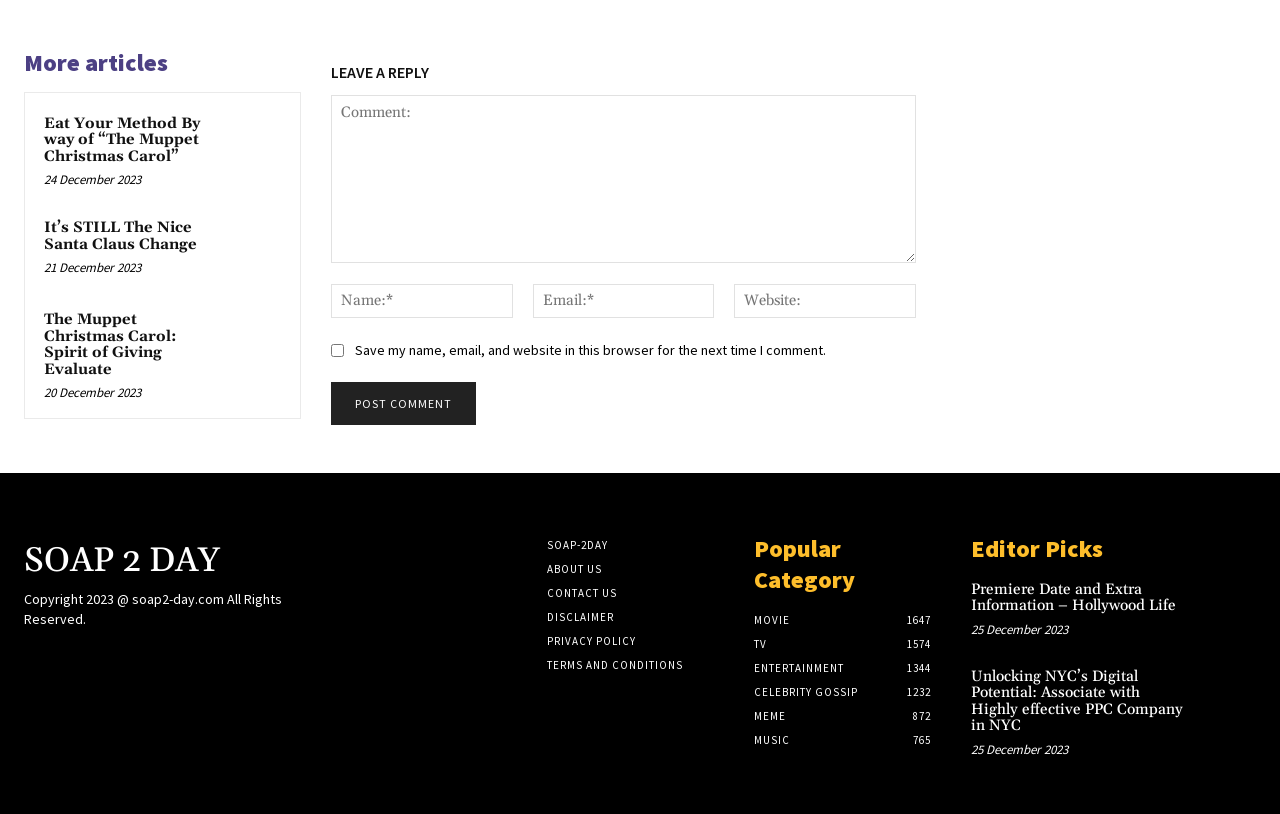Respond to the following query with just one word or a short phrase: 
What is the title of the first article?

Eat Your Method By way of “The Muppet Christmas Carol”